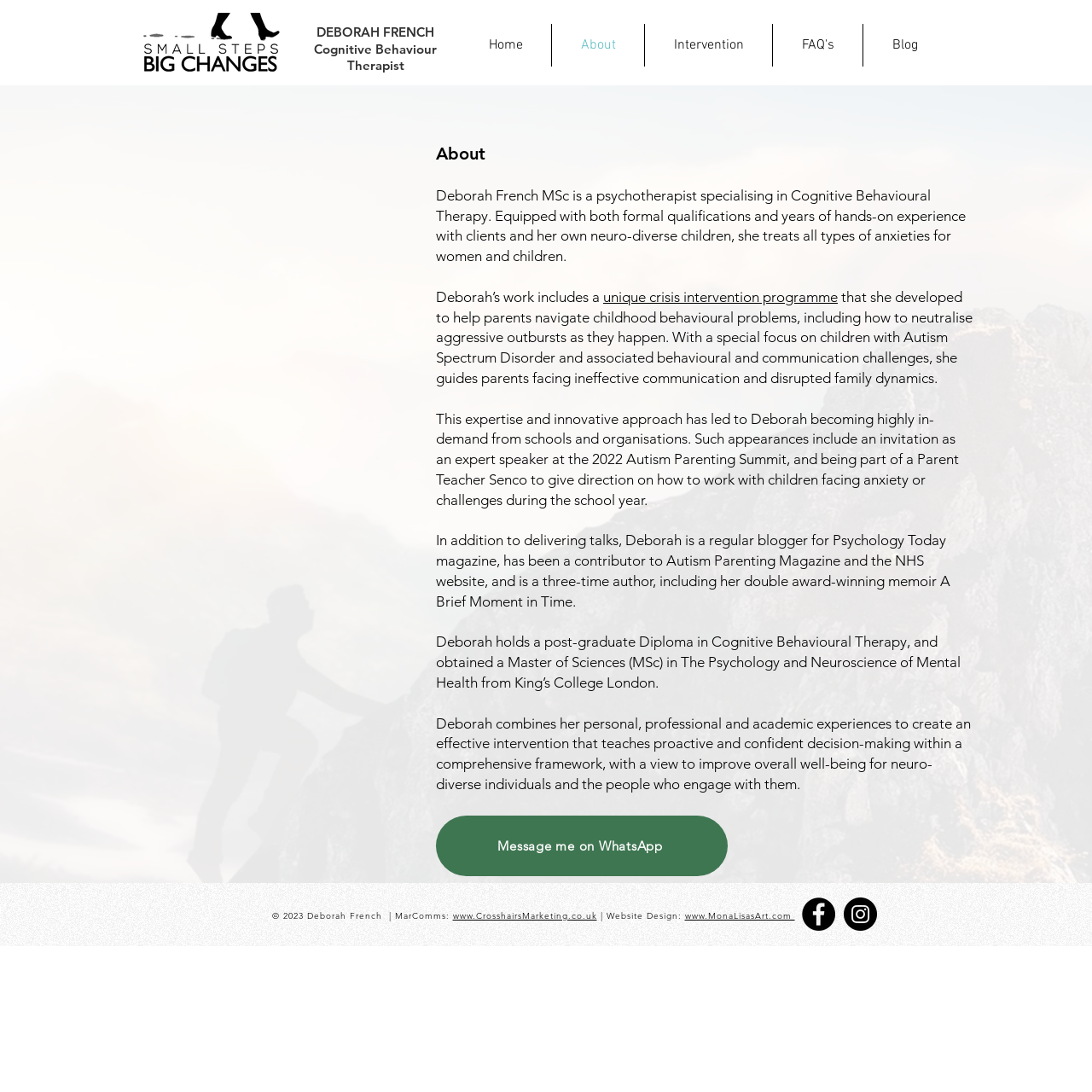What is the name of the website design company?
Using the visual information, respond with a single word or phrase.

MonaLisasArt.com